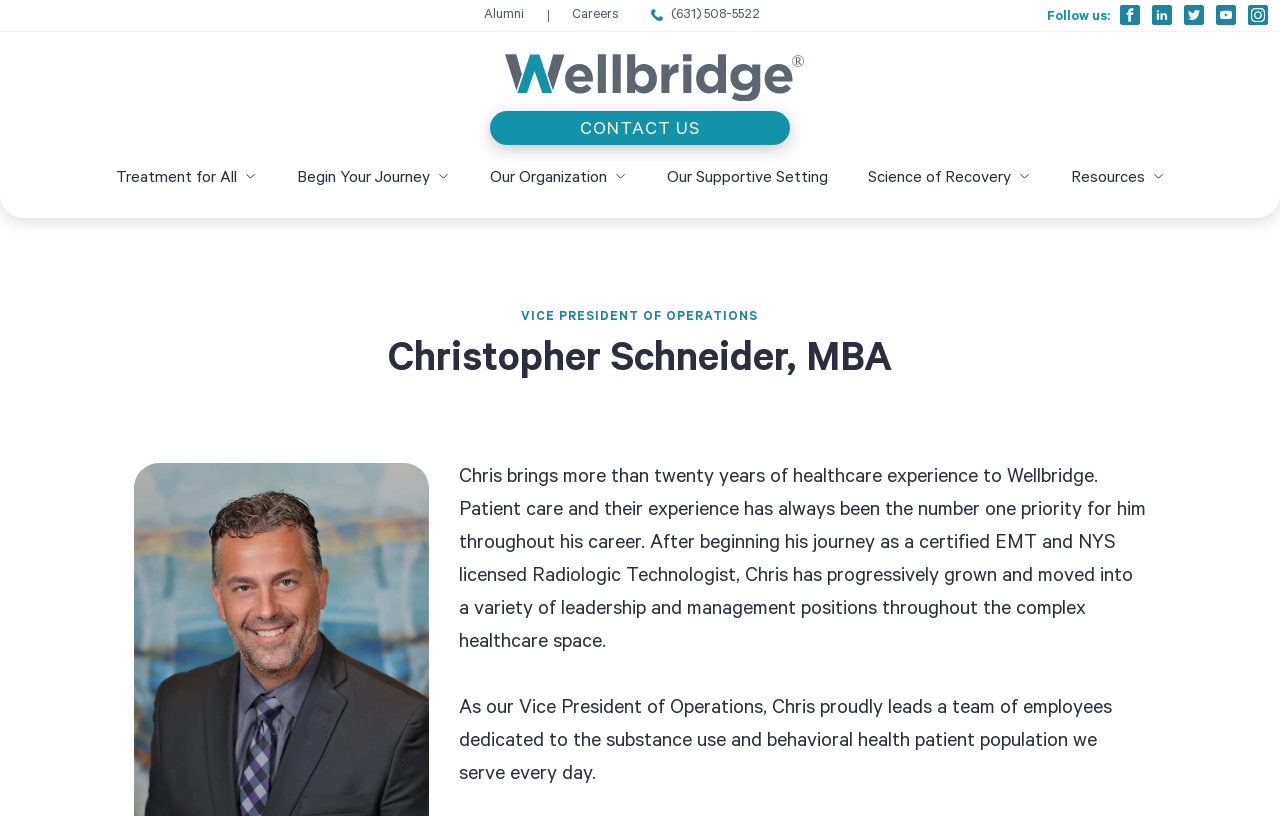Please locate the bounding box coordinates of the element that should be clicked to complete the given instruction: "Contact us".

[0.383, 0.137, 0.617, 0.178]